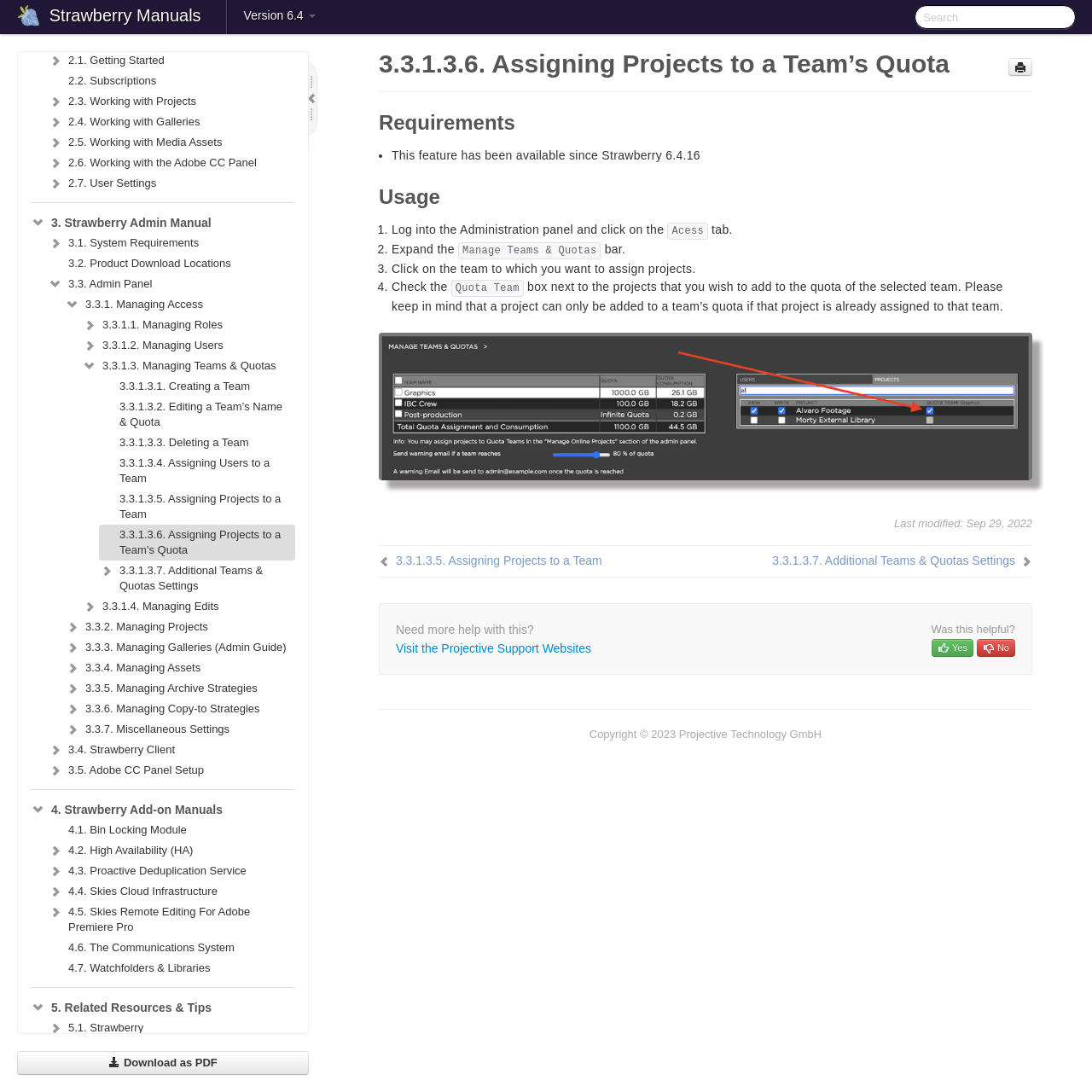Using the webpage screenshot, locate the HTML element that fits the following description and provide its bounding box: "parent_node: 1. Introduction".

[0.282, 0.049, 0.299, 0.135]